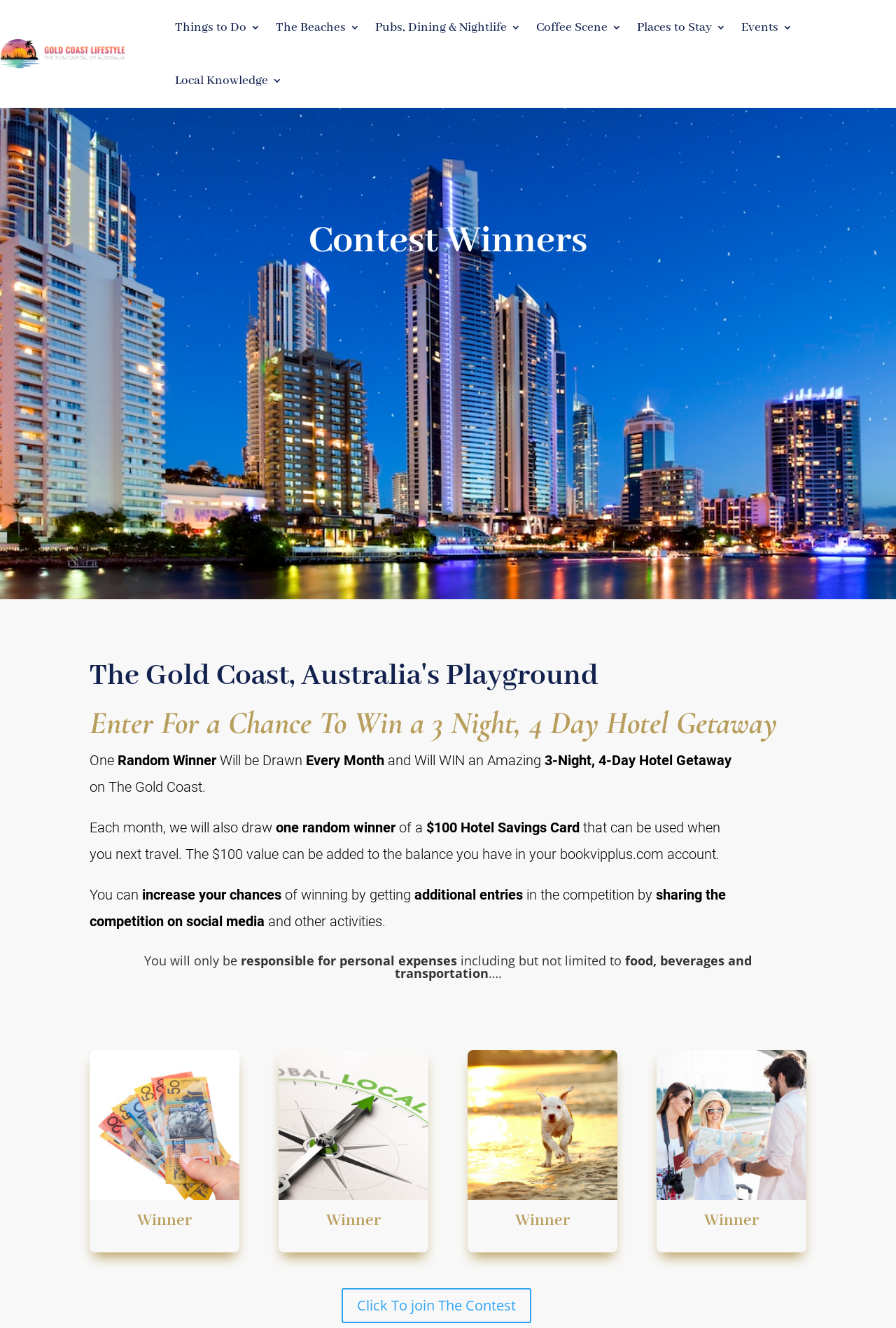What is the purpose of the contest?
Based on the image, give a one-word or short phrase answer.

To win a hotel getaway